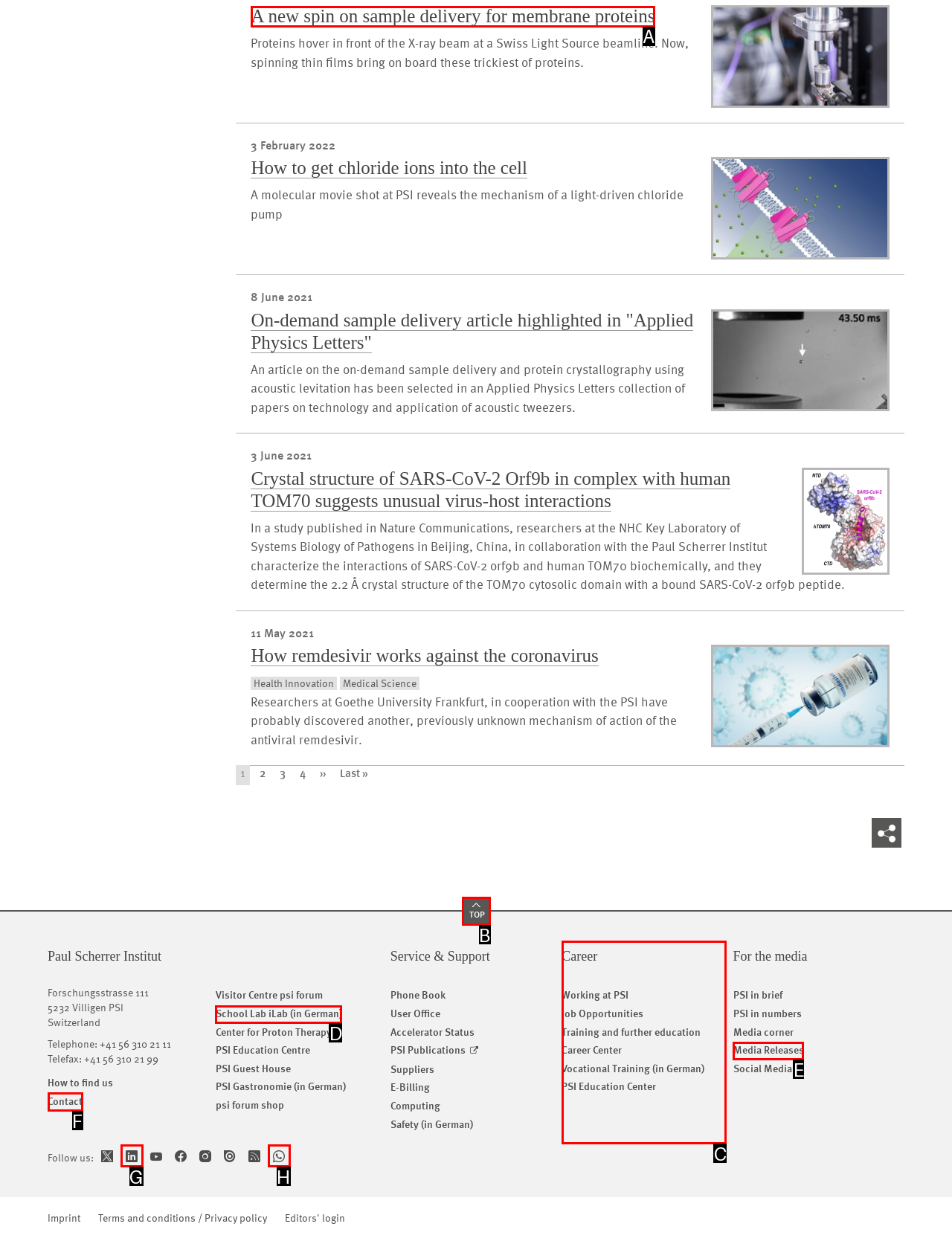Which lettered option should be clicked to perform the following task: Go to the 'Career' page
Respond with the letter of the appropriate option.

C